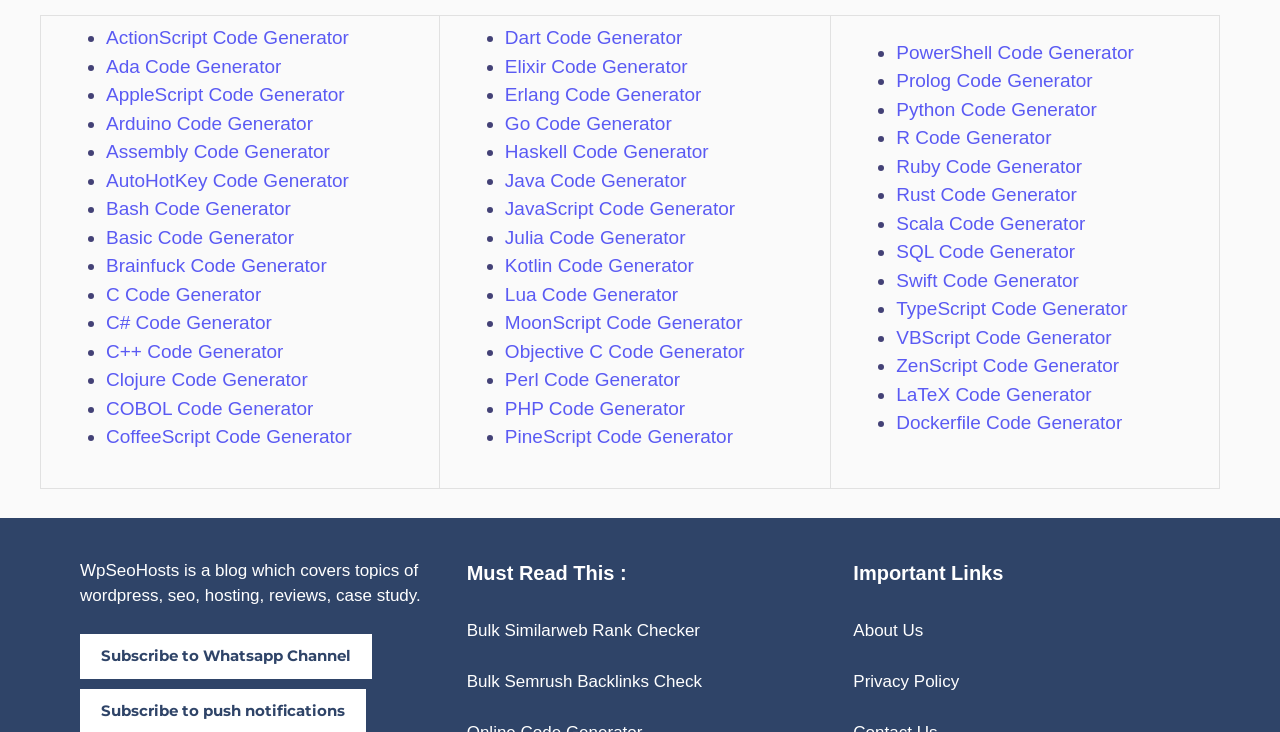Please locate the bounding box coordinates of the element that should be clicked to complete the given instruction: "Generate C++ code".

[0.083, 0.466, 0.221, 0.494]